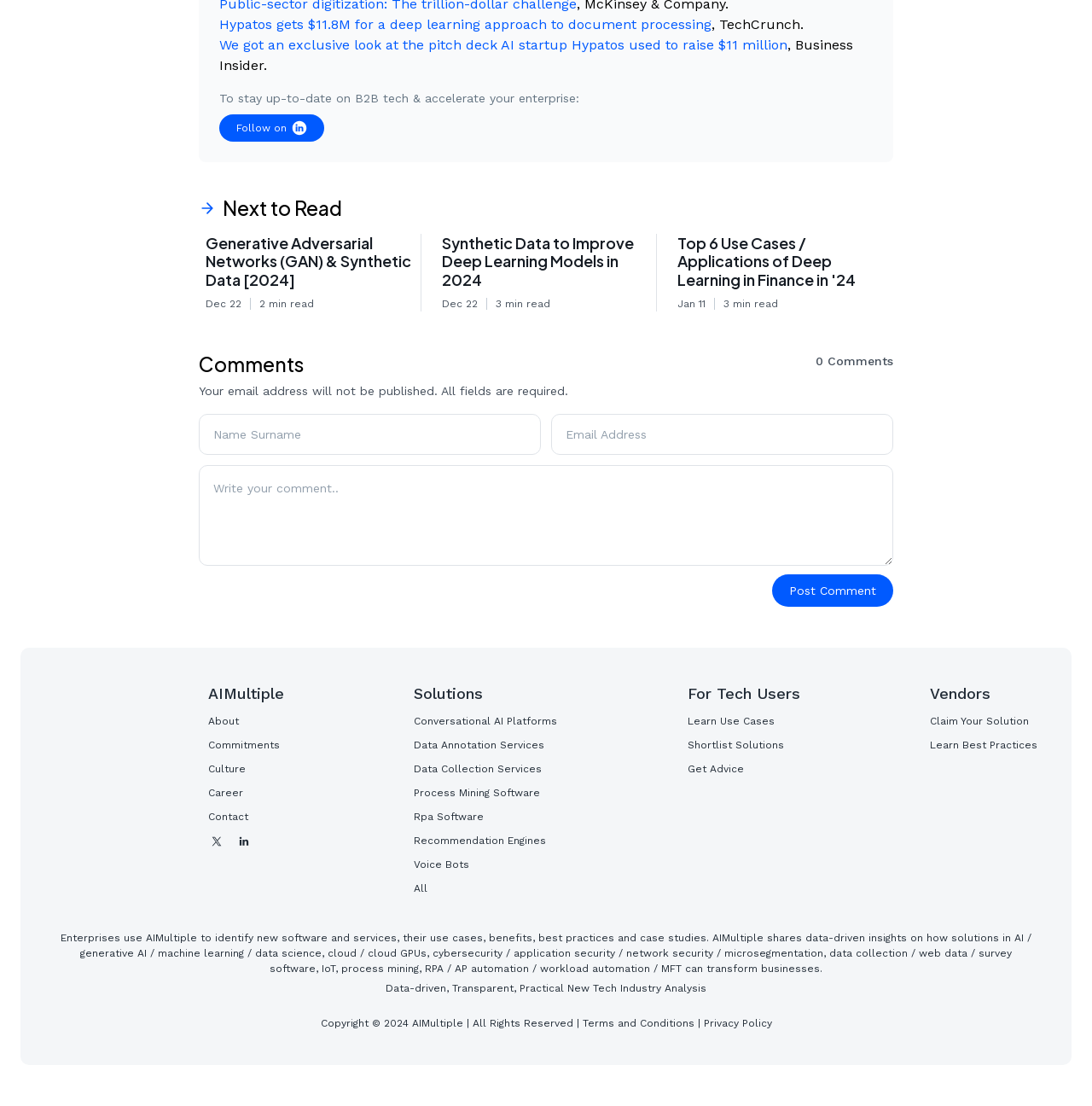Please identify the bounding box coordinates of the region to click in order to complete the given instruction: "Learn about Conversational AI Platforms". The coordinates should be four float numbers between 0 and 1, i.e., [left, top, right, bottom].

[0.379, 0.645, 0.51, 0.659]